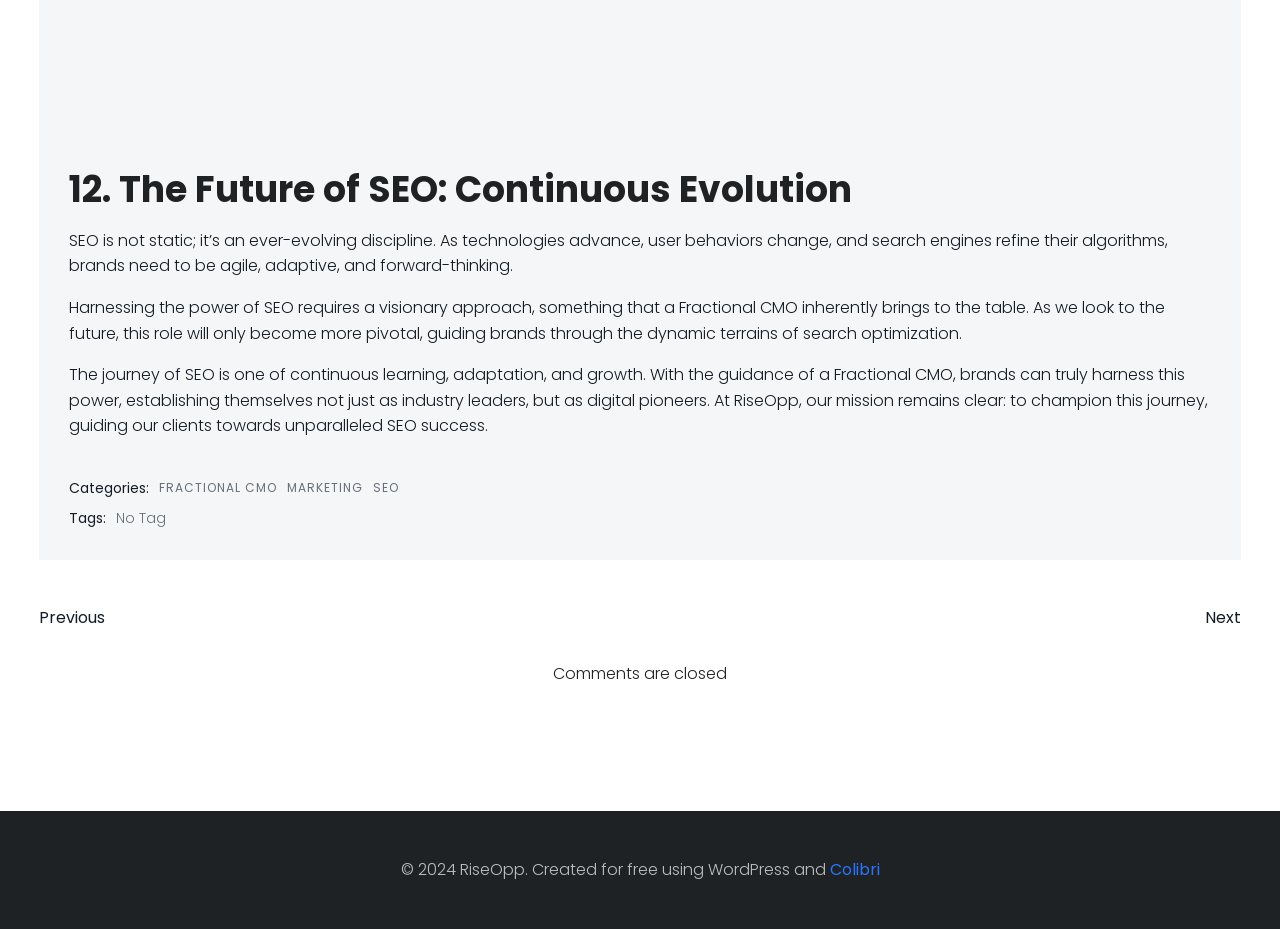Please respond to the question using a single word or phrase:
What is the main topic of the article?

SEO